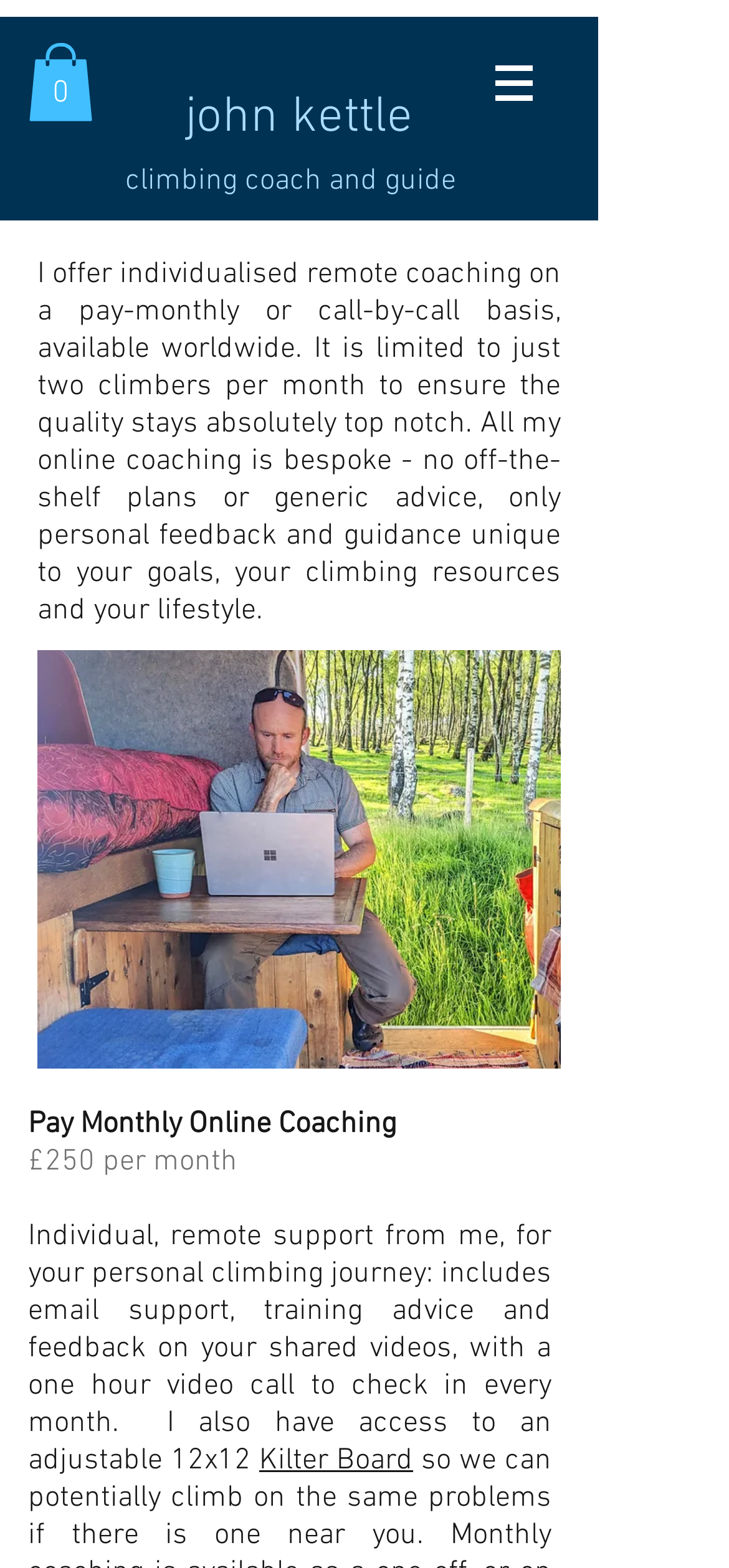Please extract the title of the webpage.

climbing coach and guide